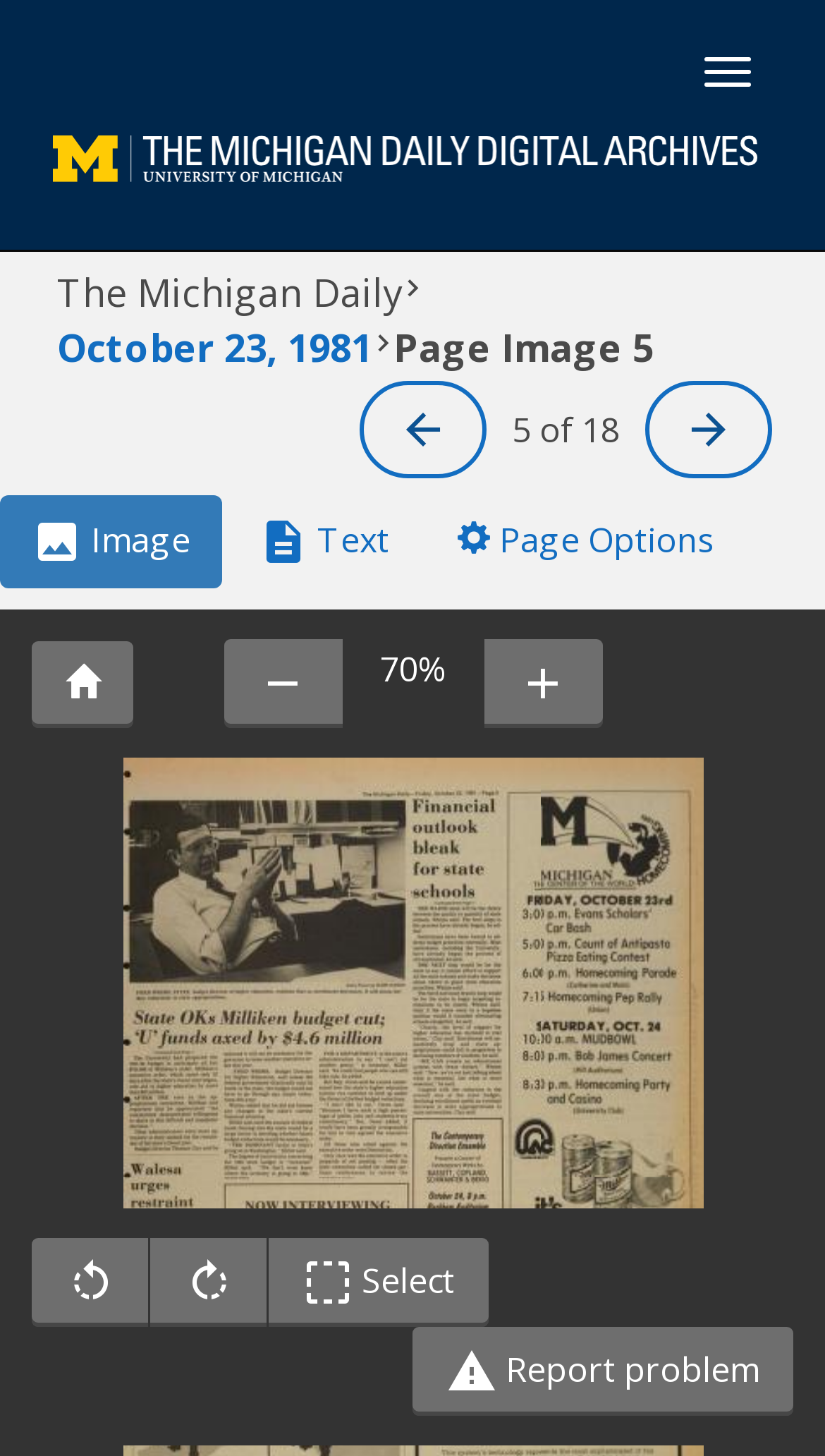What is the current page number? Based on the image, give a response in one word or a short phrase.

5